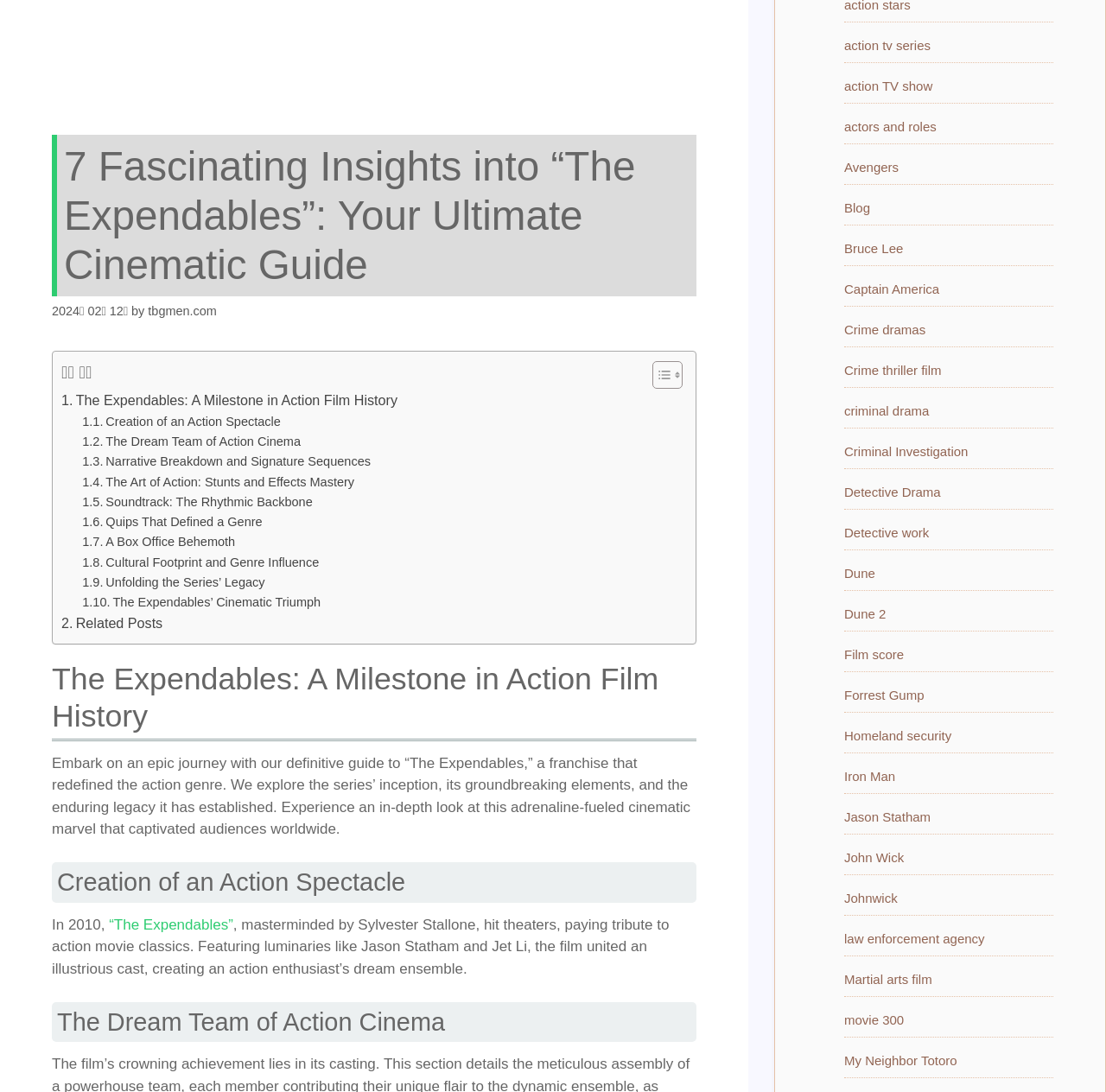Given the element description "actors and roles" in the screenshot, predict the bounding box coordinates of that UI element.

[0.763, 0.109, 0.847, 0.123]